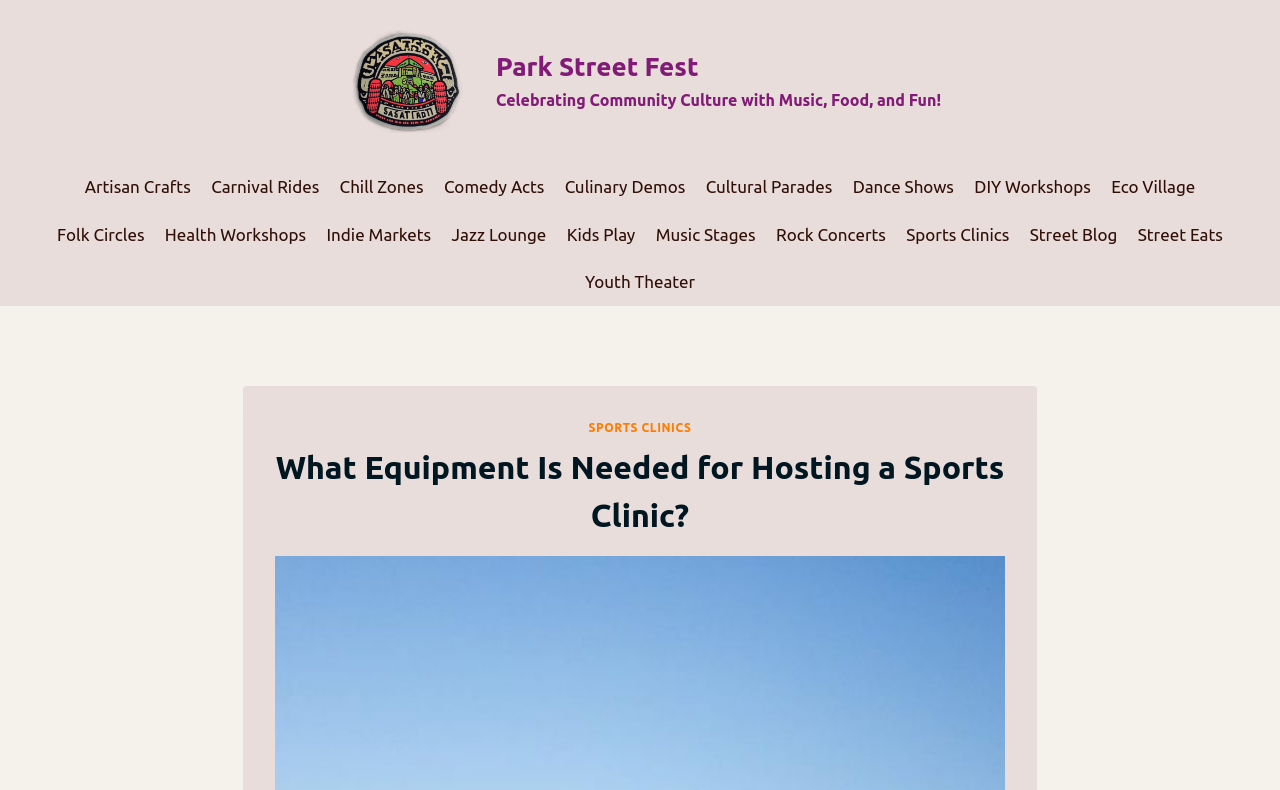Locate the bounding box coordinates of the clickable region to complete the following instruction: "Visit the Park Street Fest homepage."

[0.265, 0.038, 0.735, 0.168]